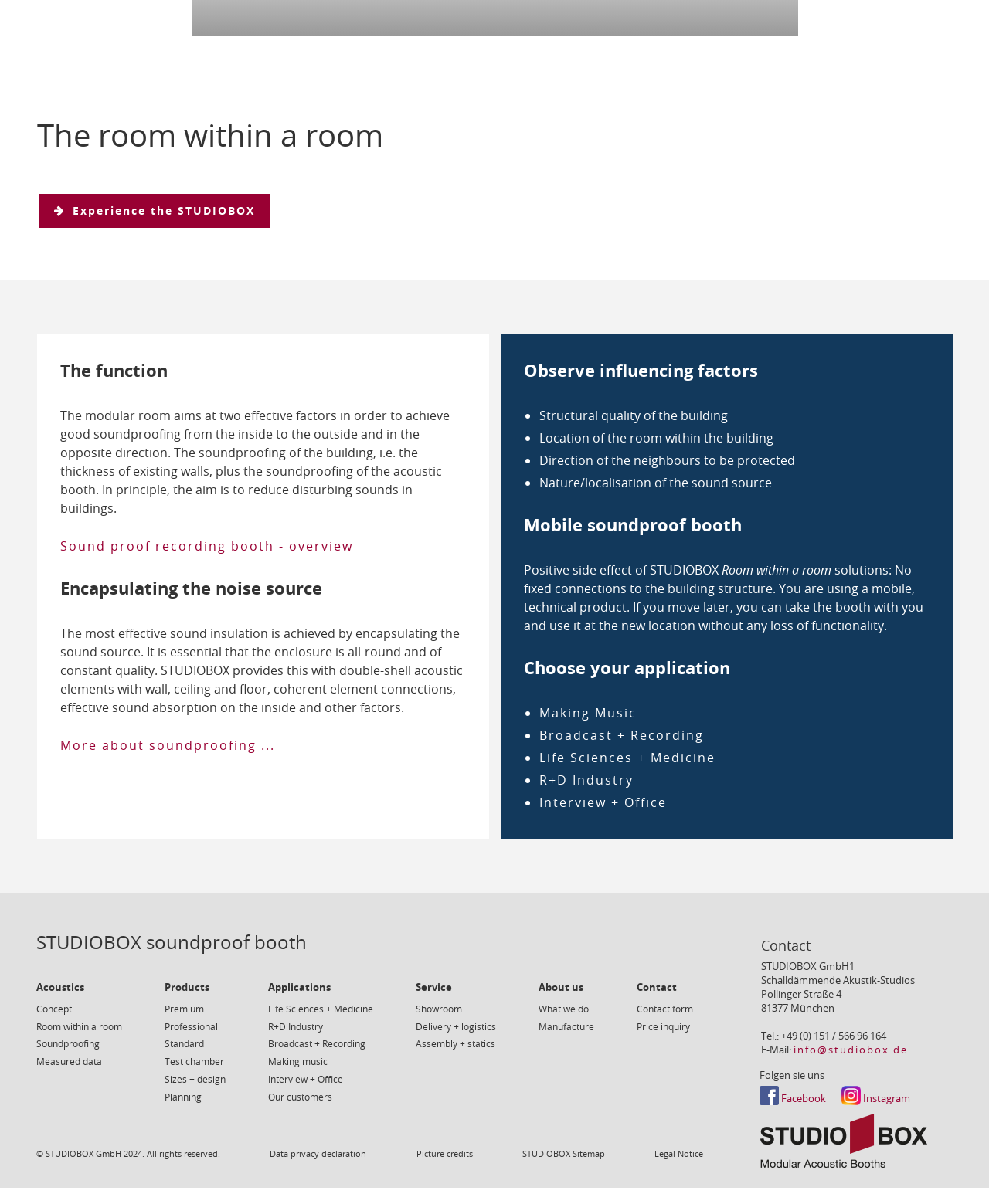Find the bounding box coordinates for the HTML element described in this sentence: "Life Sciences + Medicine". Provide the coordinates as four float numbers between 0 and 1, in the format [left, top, right, bottom].

[0.271, 0.832, 0.377, 0.843]